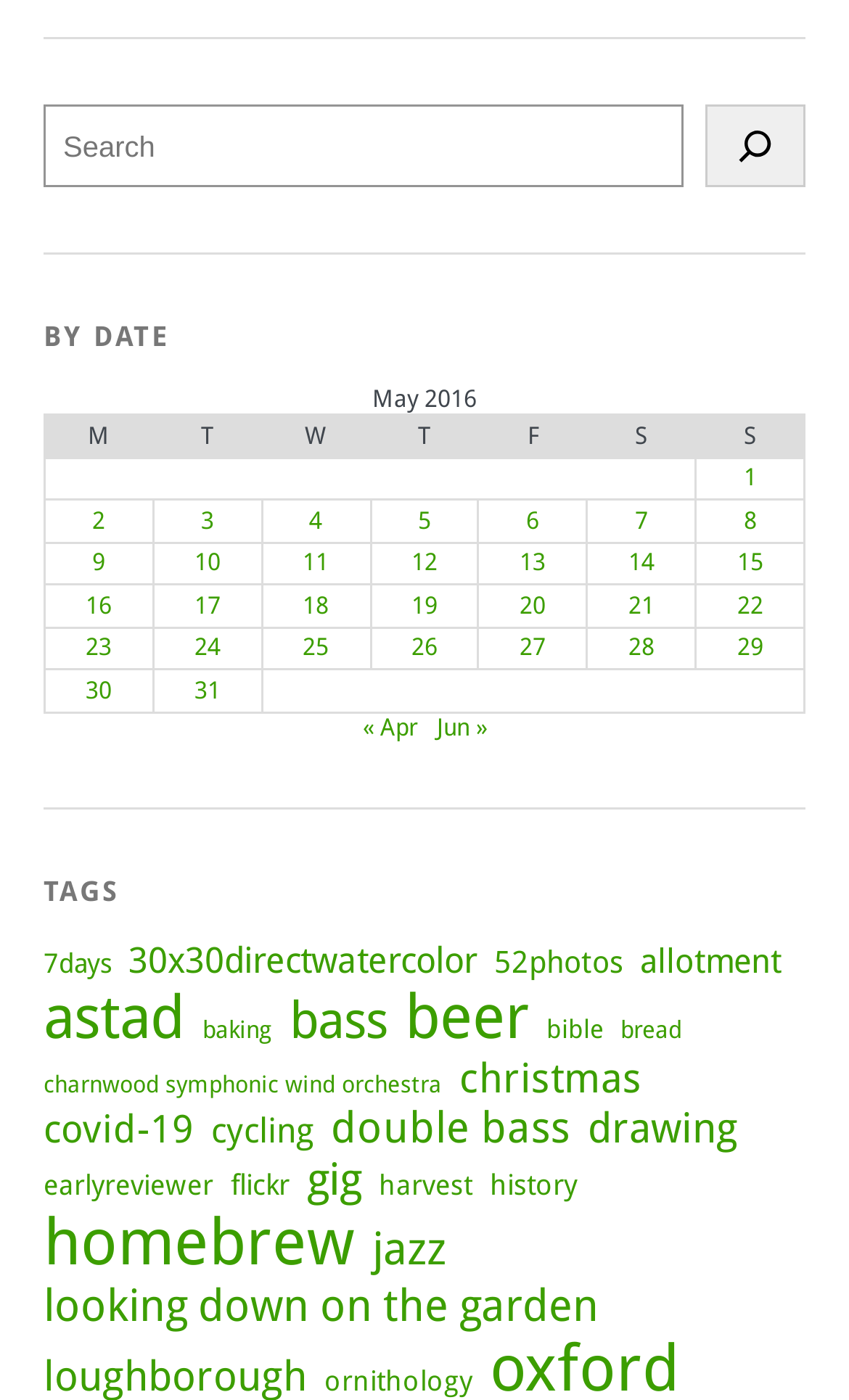Identify the bounding box coordinates of the clickable region to carry out the given instruction: "go to the previous post".

None